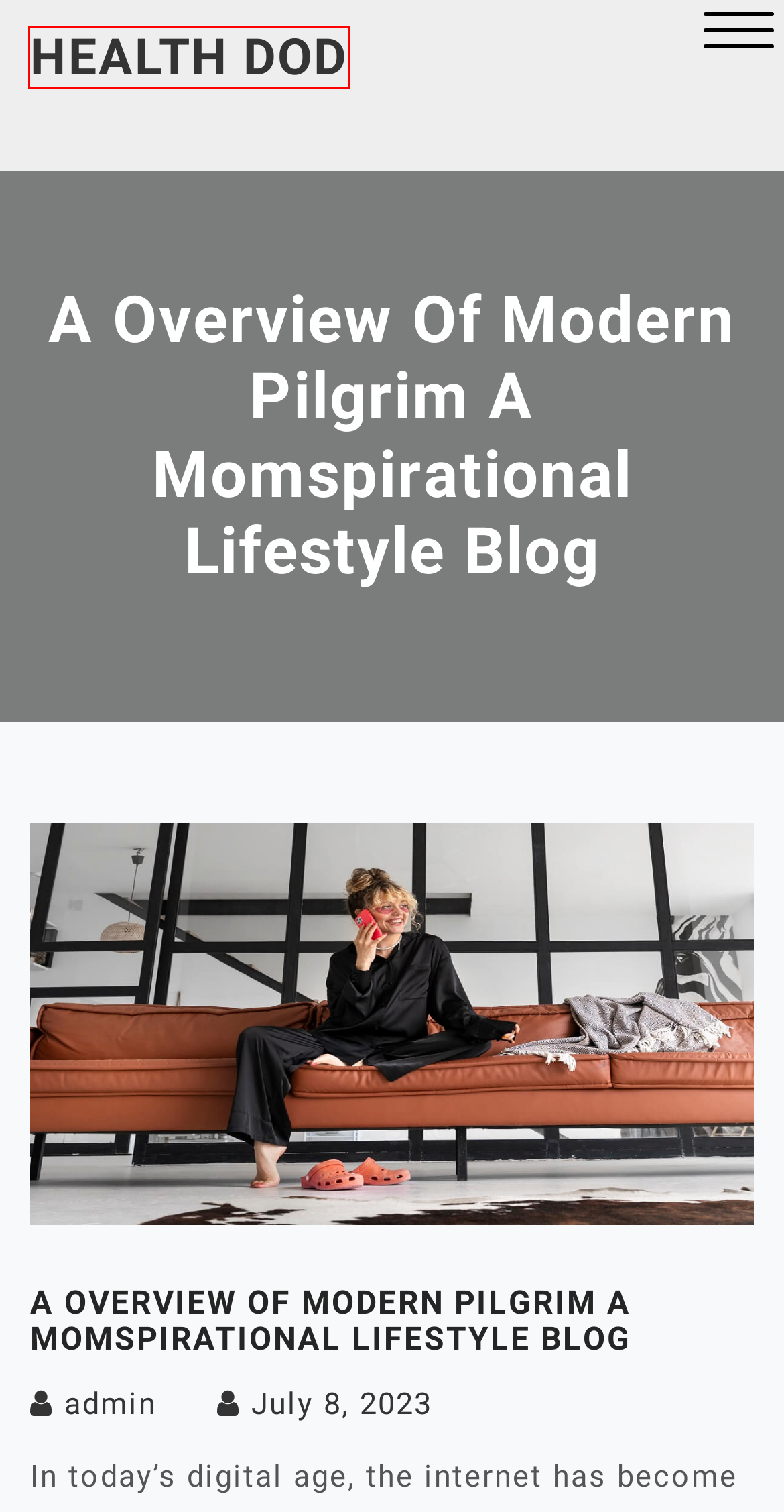Observe the screenshot of a webpage with a red bounding box around an element. Identify the webpage description that best fits the new page after the element inside the bounding box is clicked. The candidates are:
A. LifeStyle Archives - Health DoD
B. About Us - Health DoD
C. admin, Author at Health DoD
D. Health DoD -
E. Dental tourism in Budapest - 5 Reasons For Getting Your Teeth Done in Hungary, Europe - Health DoD
F. Health Archives - Health DoD
G. modern pilgrim a momspirational lifestyle blog Archives - Health DoD
H. Living with BPH: Tips and Strategies for Managing Your Symptoms - Health DoD

D